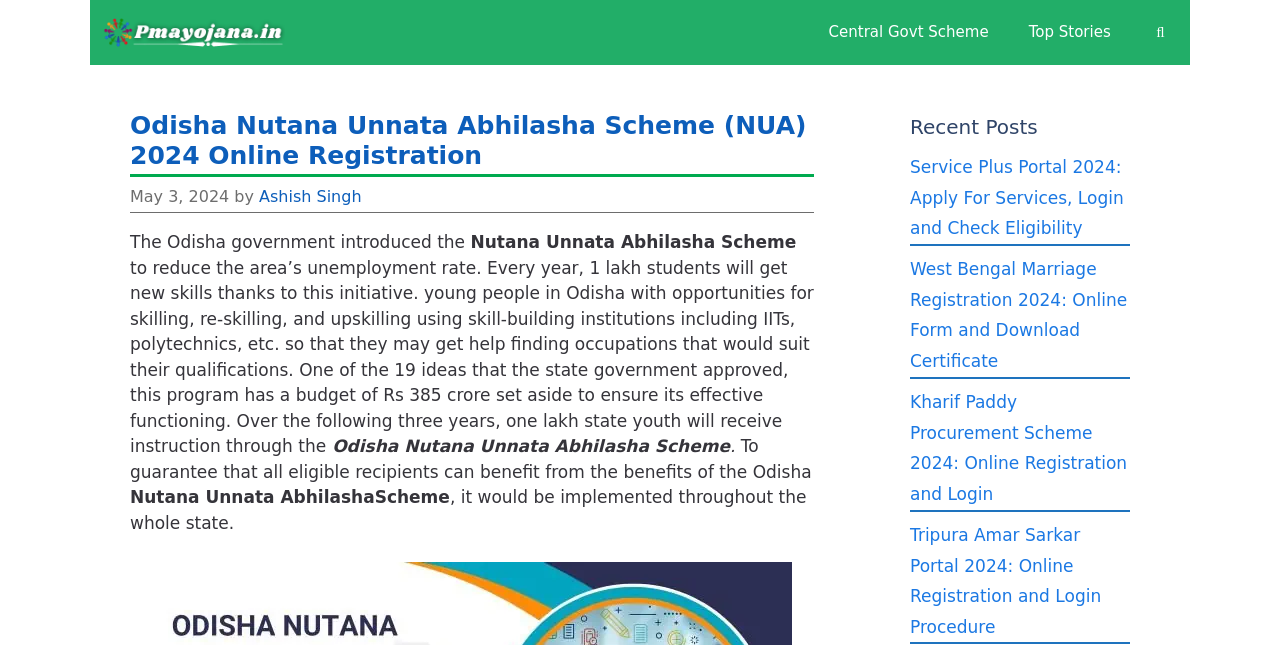Can you identify the bounding box coordinates of the clickable region needed to carry out this instruction: 'Check Recent Posts'? The coordinates should be four float numbers within the range of 0 to 1, stated as [left, top, right, bottom].

[0.711, 0.178, 0.883, 0.216]